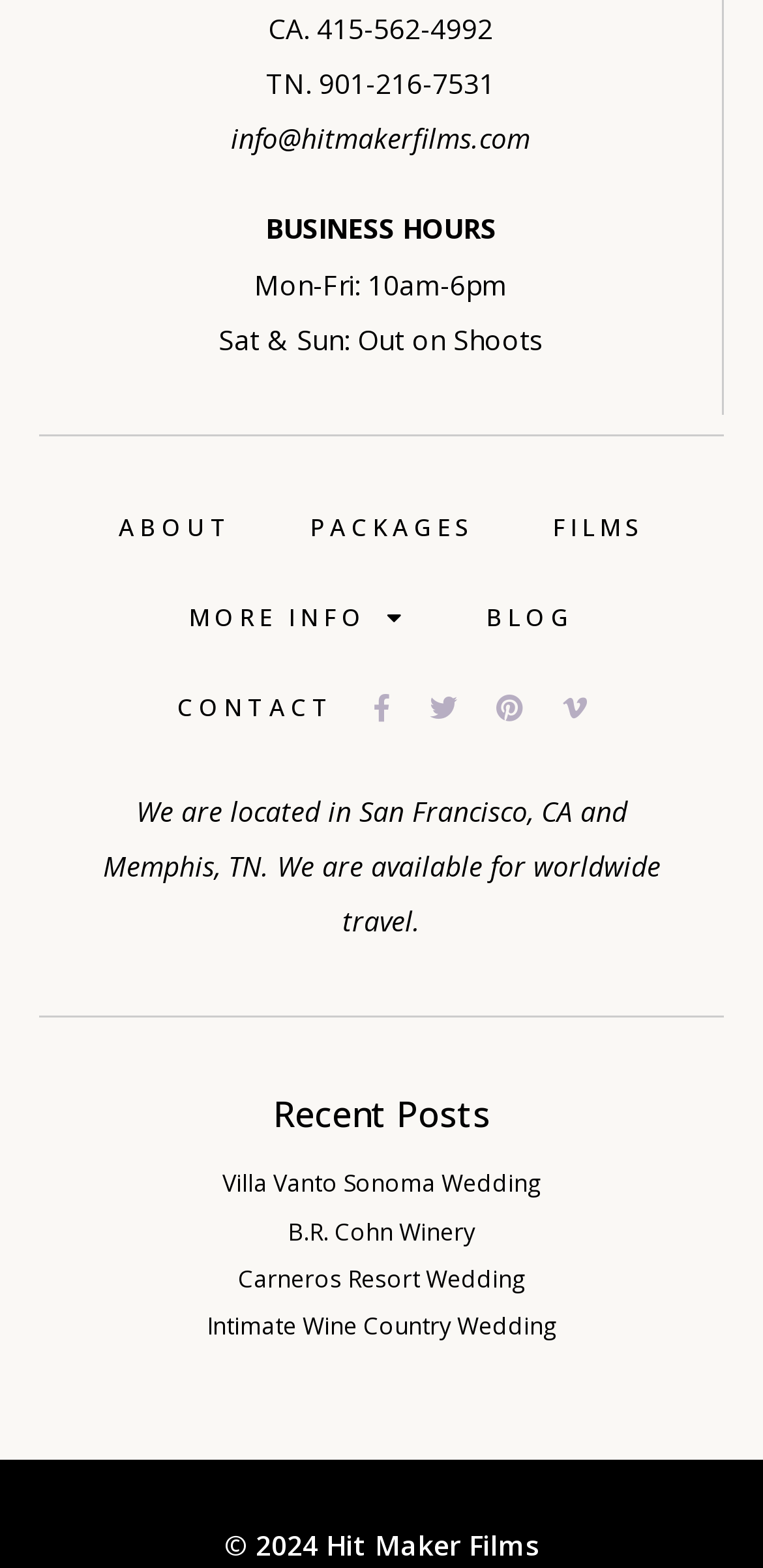What are the business hours of Hit Maker Films?
Relying on the image, give a concise answer in one word or a brief phrase.

Mon-Fri: 10am-6pm, Sat & Sun: Out on Shoots